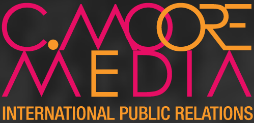What is written below the name in the logo?
Answer with a single word or phrase by referring to the visual content.

Tagline